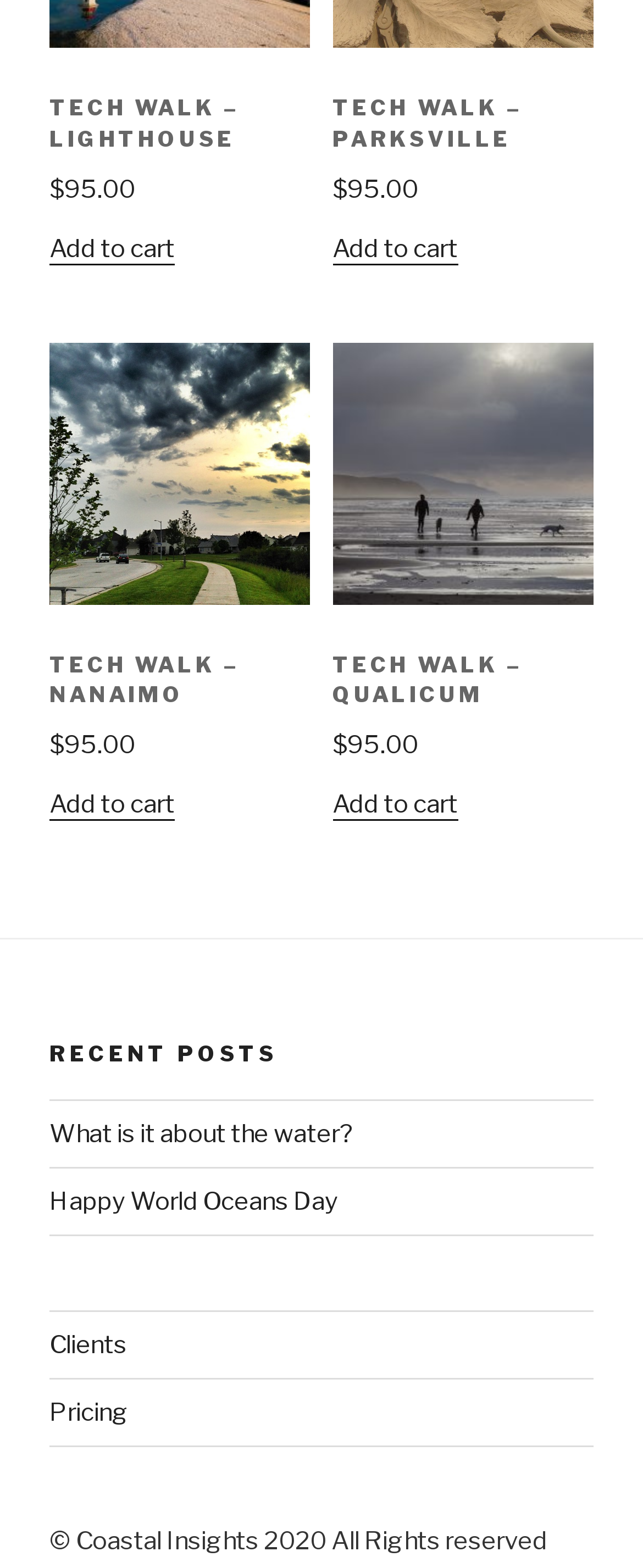What is the copyright year of Coastal Insights?
By examining the image, provide a one-word or phrase answer.

2020